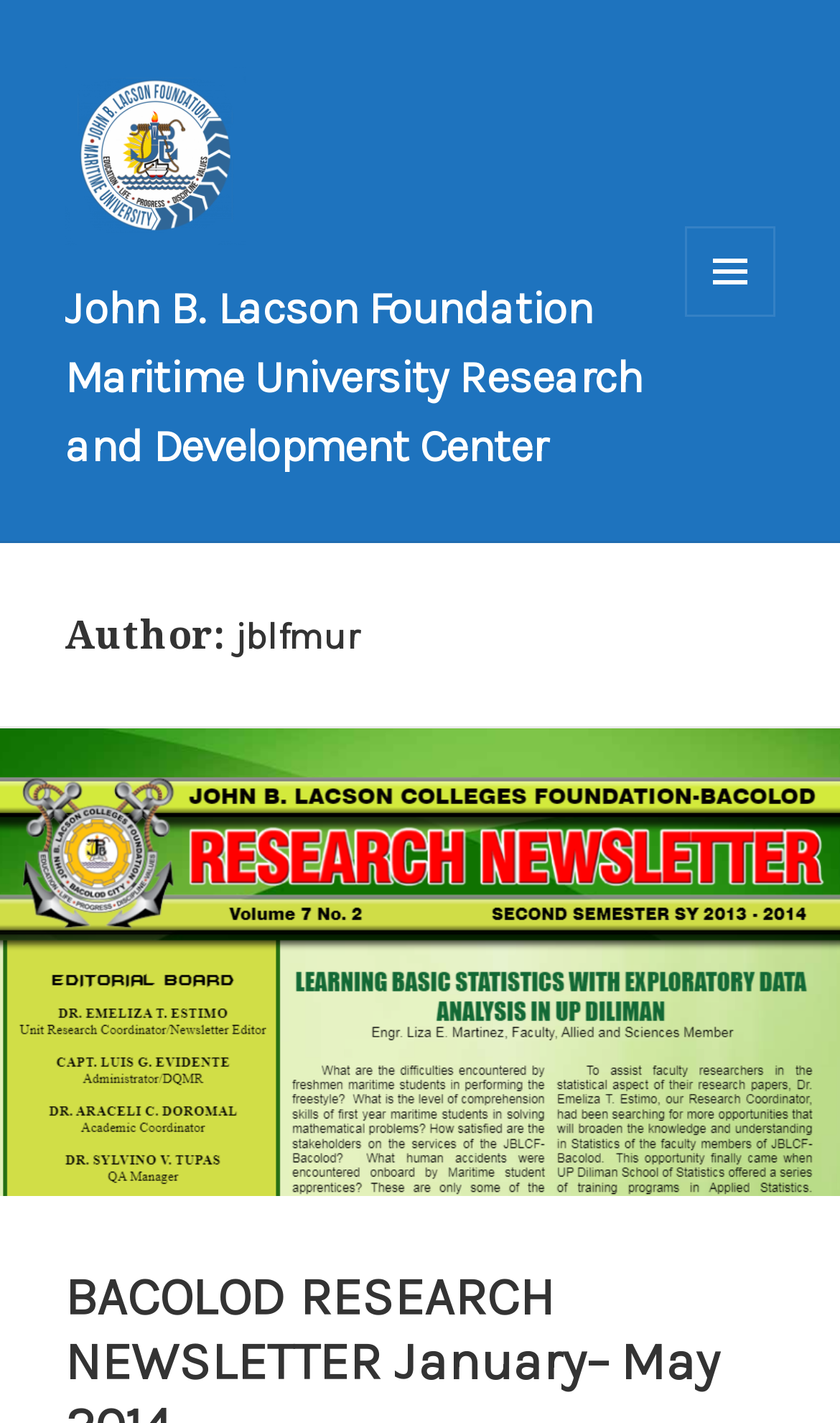What is the purpose of the button? Please answer the question using a single word or phrase based on the image.

MENU AND WIDGETS